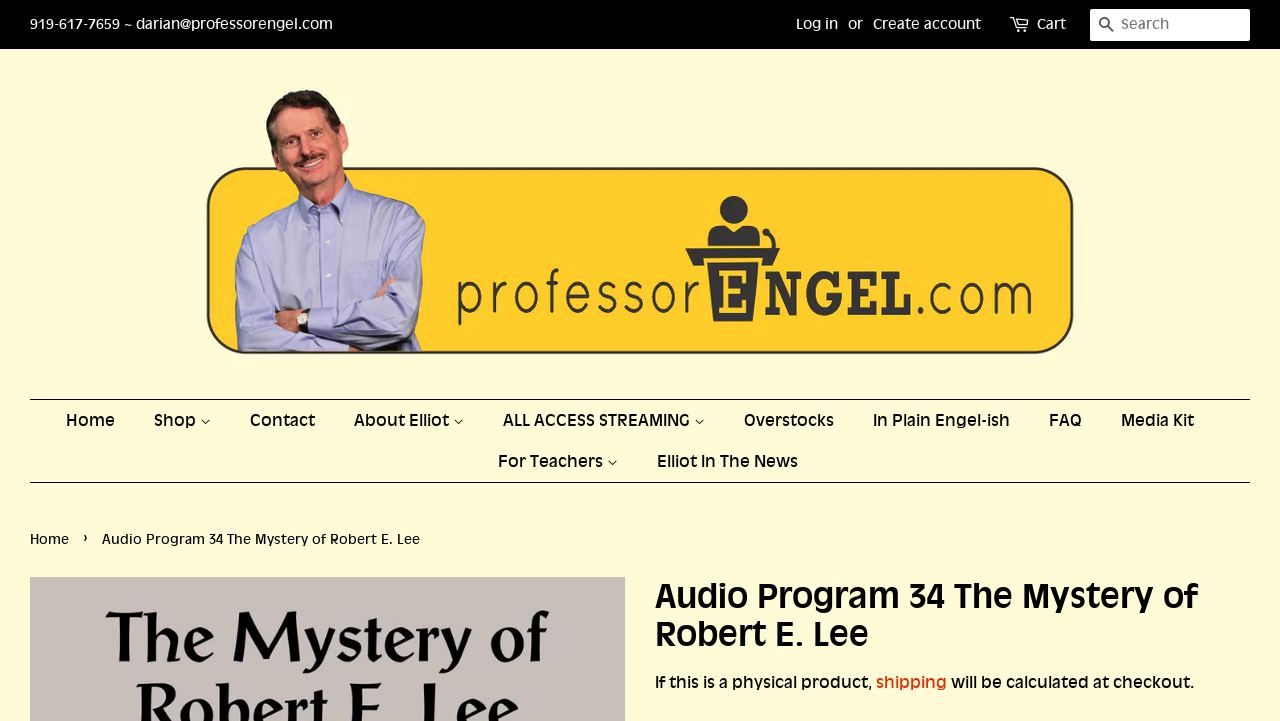What is the phone number for contact?
Please answer the question with as much detail as possible using the screenshot.

I found the phone number by looking at the top layout table, where I saw a static text element with the phone number '919-617-7659'.